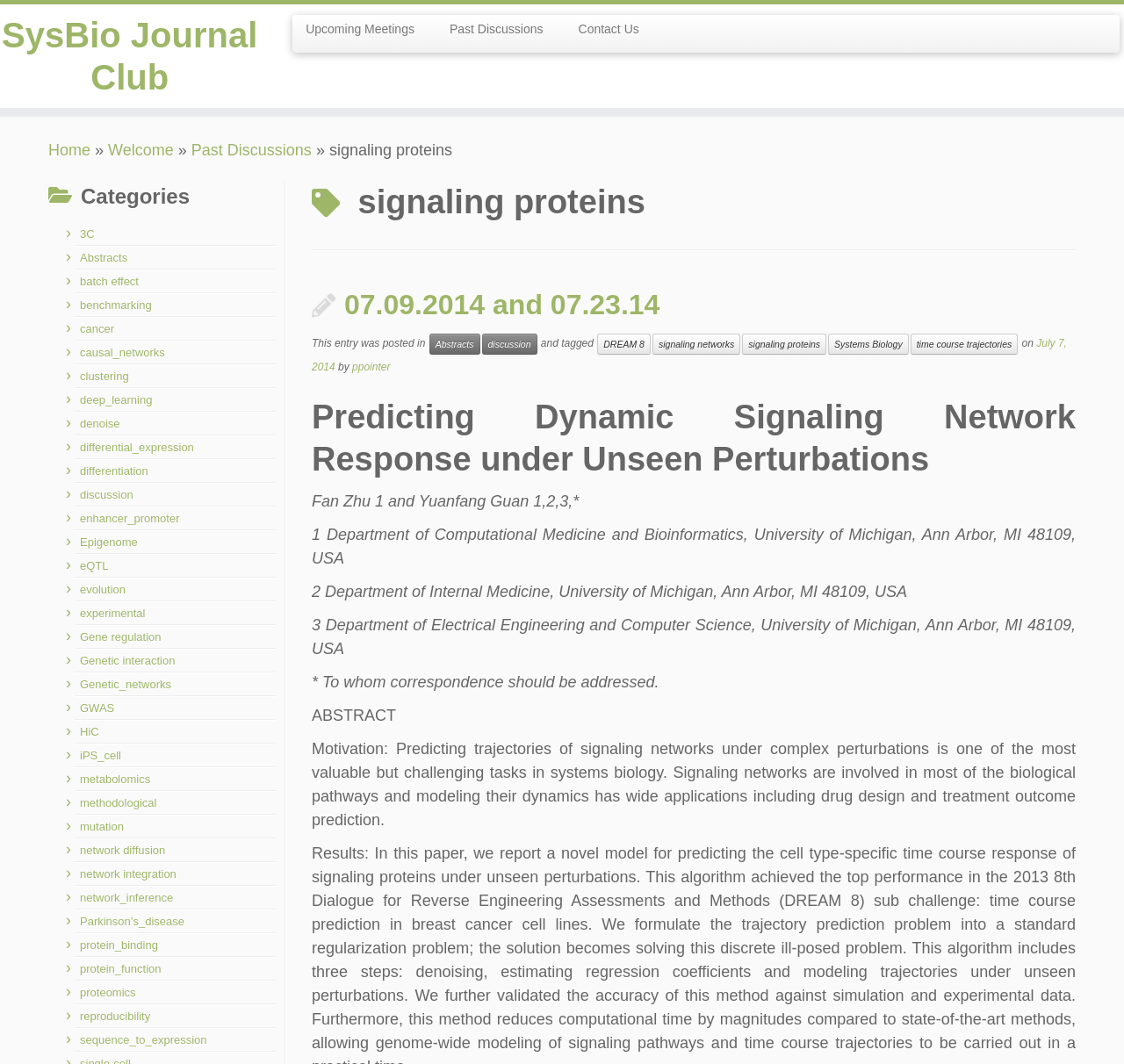Describe in detail what you see on the webpage.

The webpage is about the SysBio Journal Club, which appears to be a platform for discussing and sharing research papers related to systems biology. At the top of the page, there is a heading that reads "SysBio Journal Club" with a link to the same title. Below this, there are several links to different sections of the website, including "Upcoming Meetings", "Past Discussions", and "Contact Us".

To the right of these links, there is a navigation menu with links to "Home", "Welcome", and "Past Discussions". Below this menu, there is a heading that reads "signaling proteins" with several links to categories such as "3C", "Abstracts", "batch effect", and many others.

The main content of the page appears to be a research paper or article titled "Predicting Dynamic Signaling Network Response under Unseen Perturbations". The article has a heading with the title, followed by a horizontal separator line. Below this, there is a section with the date "07.09.2014 and 07.23.14" and several links to categories such as "Abstracts", "discussion", and "Systems Biology".

The article itself appears to be a research paper with sections for the authors, abstract, and main content. The authors are listed as Fan Zhu and Yuanfang Guan, with their affiliations and contact information. The abstract summarizes the motivation and goals of the research, which is to predict the trajectories of signaling networks under complex perturbations. The main content of the article is a detailed discussion of the research, with several paragraphs of text.